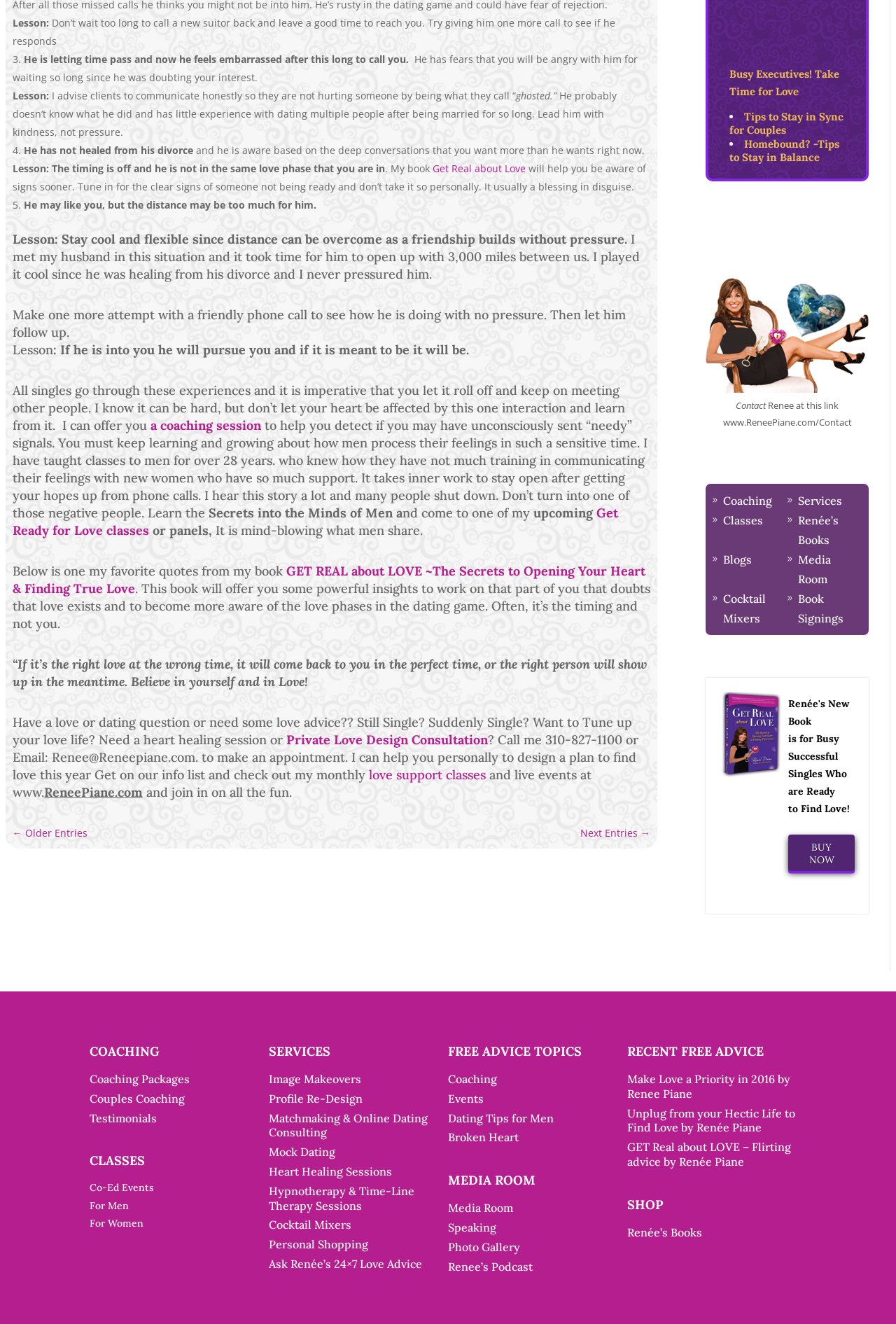Pinpoint the bounding box coordinates of the clickable element needed to complete the instruction: "click the ABOUT link". The coordinates should be provided as four float numbers between 0 and 1: [left, top, right, bottom].

None